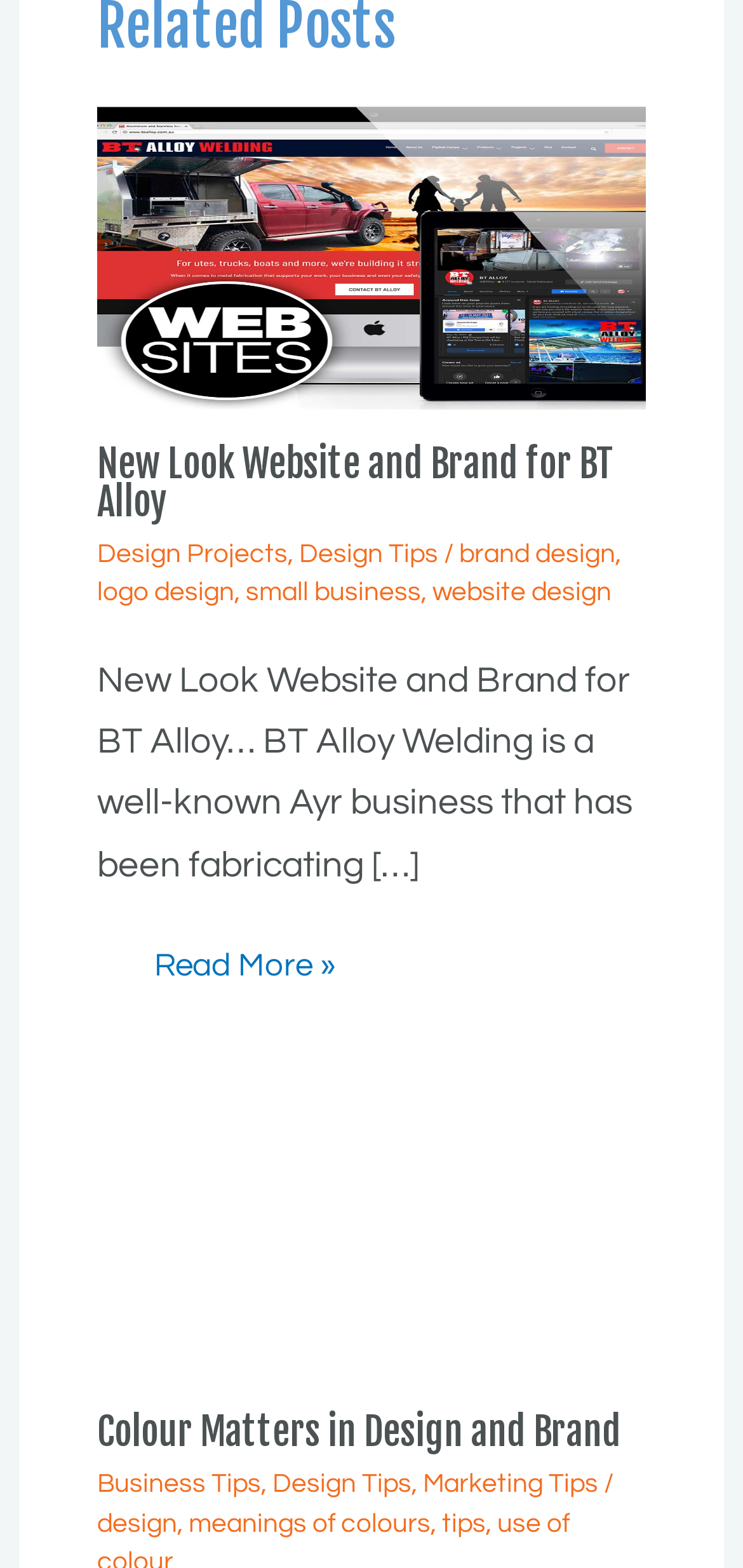What type of design is mentioned in the webpage?
Please analyze the image and answer the question with as much detail as possible.

The answer can be found in the list of links under the header. One of the links is 'logo design', which suggests that logo design is a type of design mentioned in the webpage.